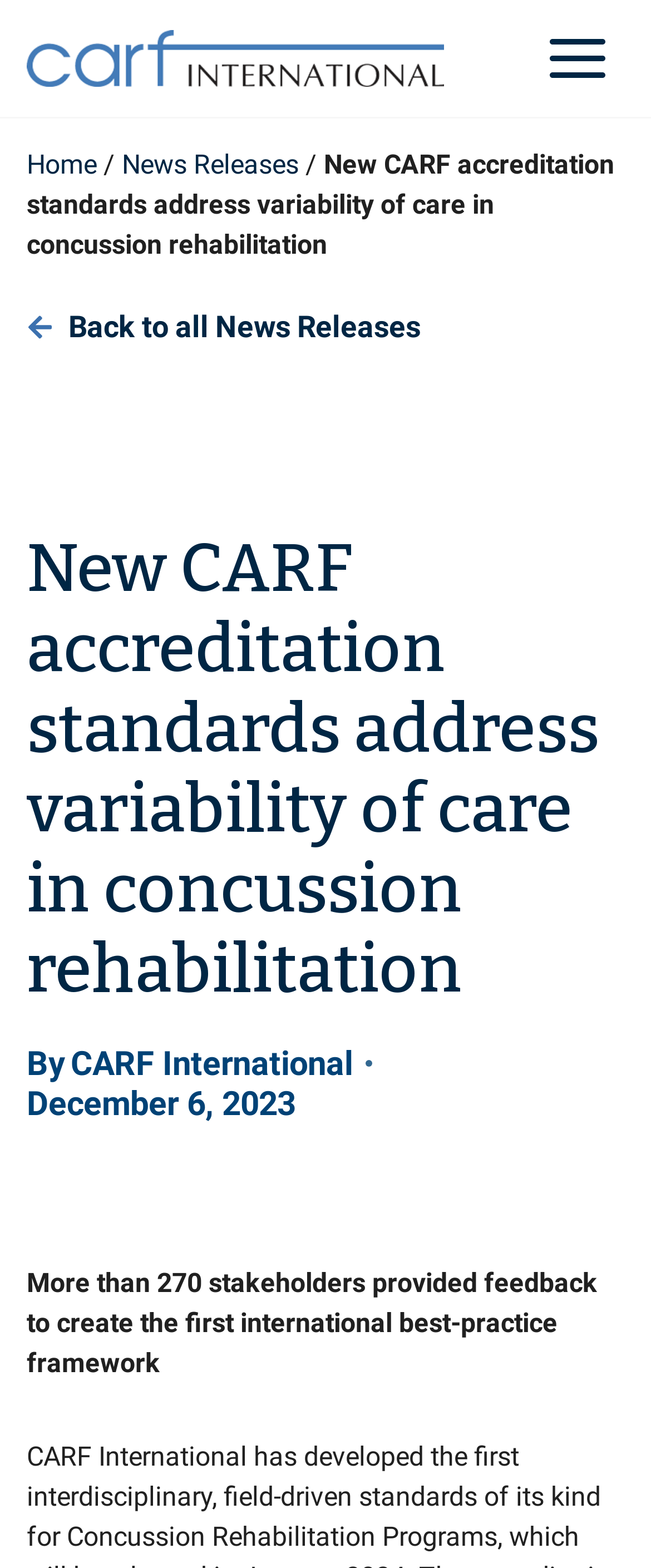Carefully examine the image and provide an in-depth answer to the question: What is the name of the organization?

The name of the organization can be found in the top-left corner of the webpage, where it is written in blue and black on a transparent background, and also mentioned in the link 'CARF International'.